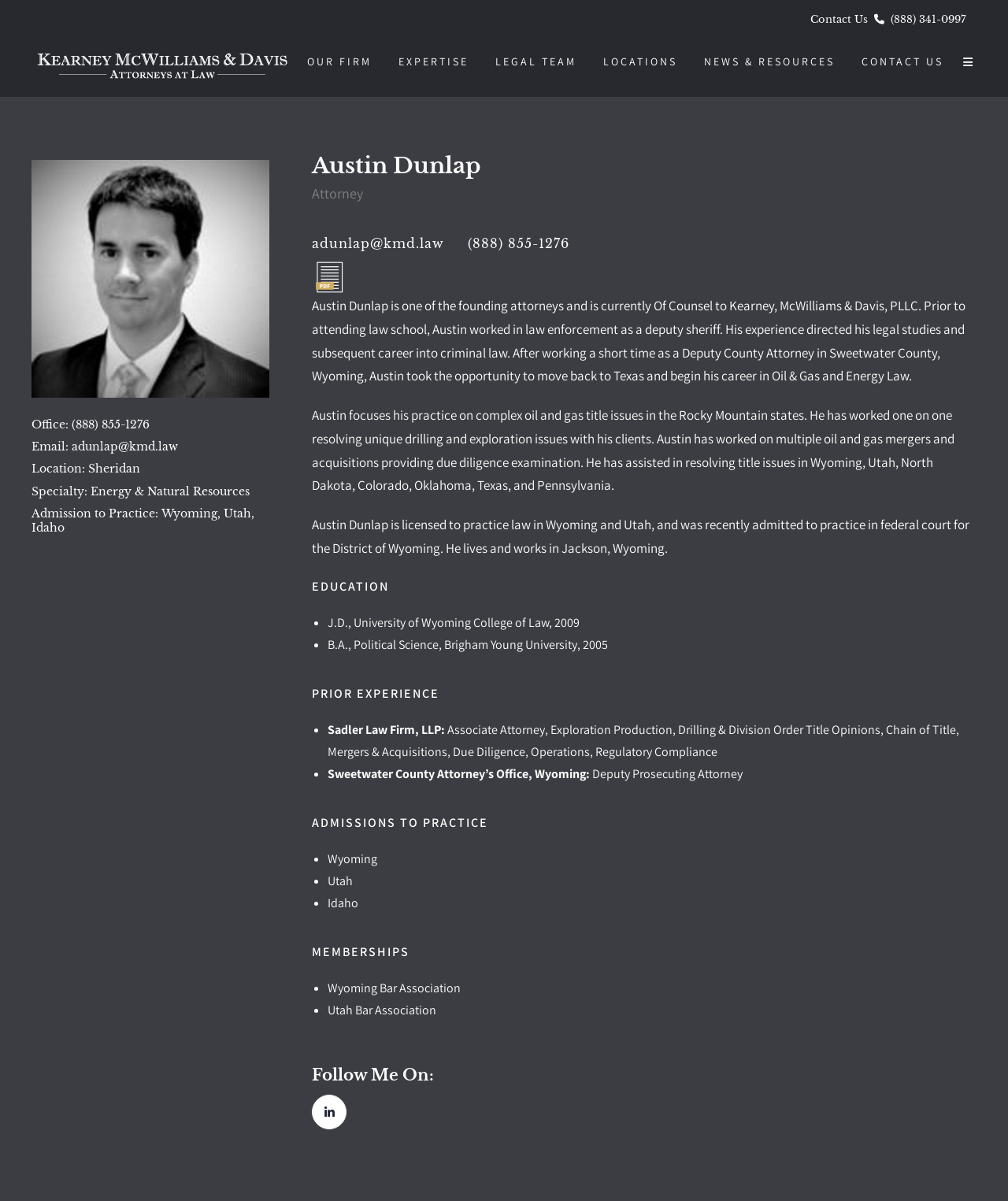Look at the image and give a detailed response to the following question: What is the phone number to contact Austin Dunlap?

I found this information by looking at the contact information section where it lists his email and phone number, which is (888) 855-1276.